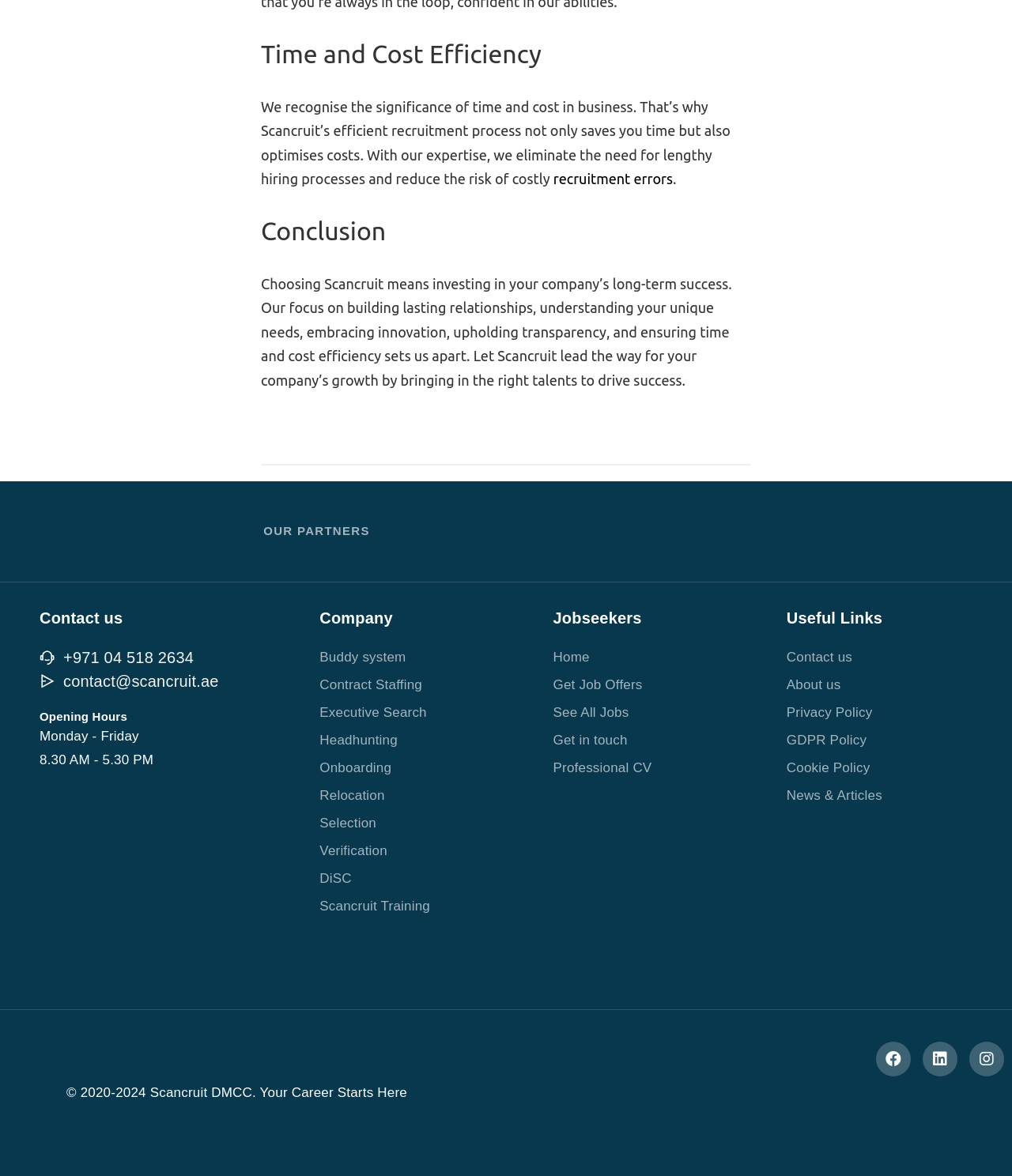What is the contact number of Scancruit?
Using the image, respond with a single word or phrase.

+971 04 518 2634